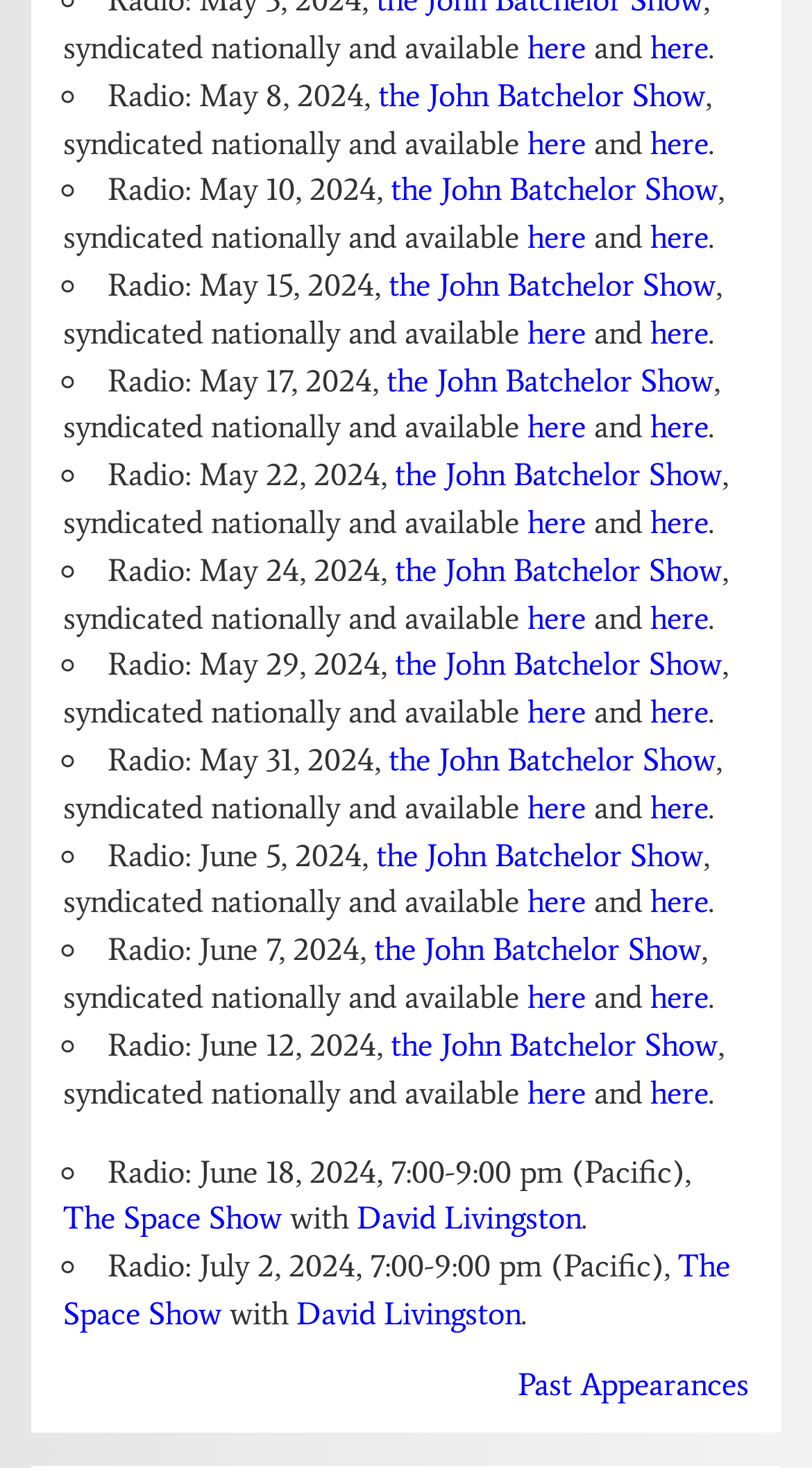Specify the bounding box coordinates of the area that needs to be clicked to achieve the following instruction: "Click on the link to the John Batchelor Show".

[0.466, 0.052, 0.868, 0.078]